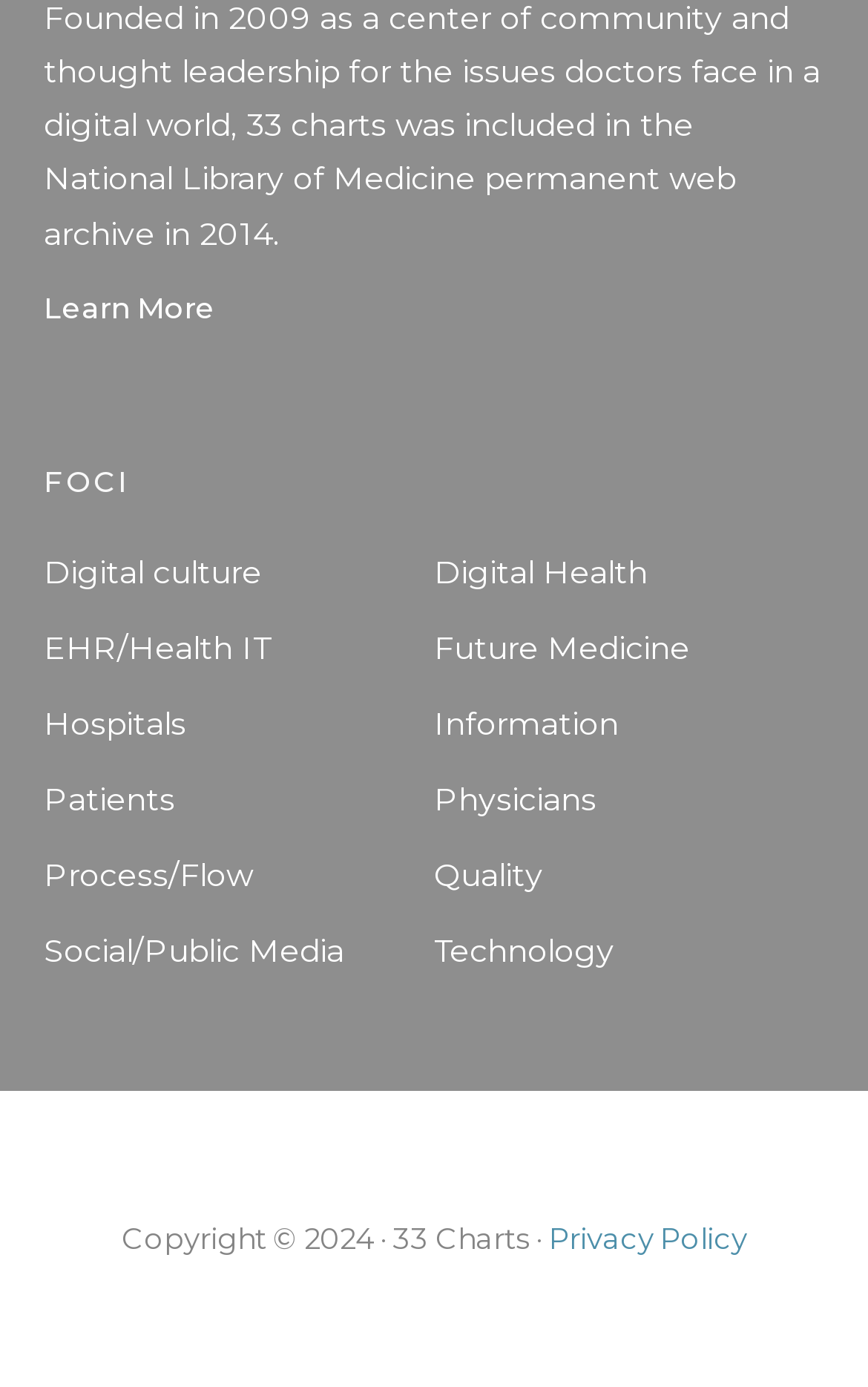Please determine the bounding box coordinates of the element's region to click for the following instruction: "Learn more about FOCI".

[0.05, 0.203, 0.95, 0.239]